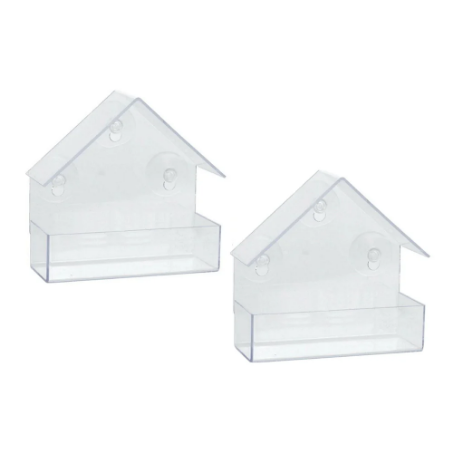Create a detailed narrative of what is happening in the image.

This image features a set of two transparent acrylic bird feeder houses, designed for easier viewing of the birds that visit. Each feeder is shaped like a small house, complete with a slanted roof. The transparent material allows for a clear view of the interior, making it ideal for bird lovers and nature enthusiasts who want to observe their feathered friends up close. Each feeder is equipped with suction cups for secure attachment to windows or smooth surfaces, ensuring stability while protecting birds from harsh weather. This functional and aesthetically pleasing design makes these bird feeders a perfect addition to any garden or window ledge, enhancing outdoor spaces while providing nourishment for local wildlife.